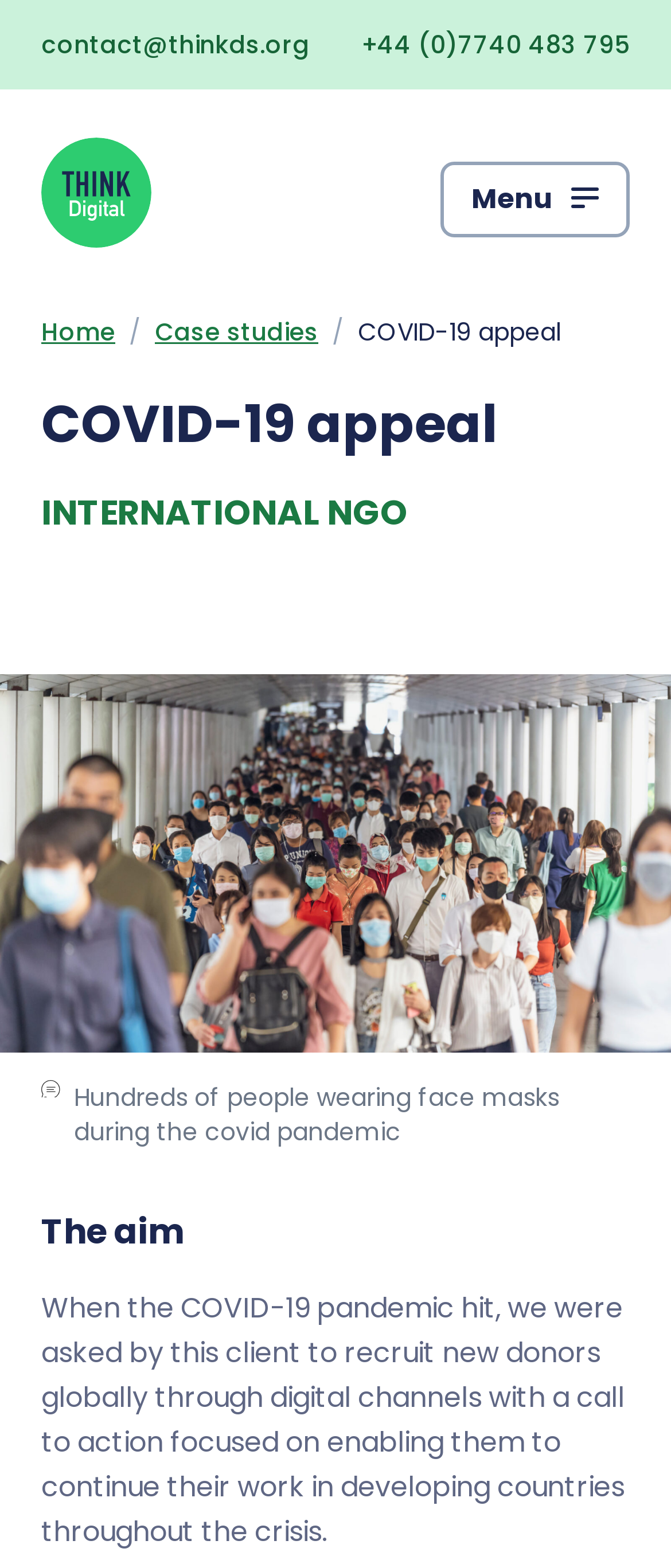Give an extensive and precise description of the webpage.

The webpage is about a COVID-19 appeal for an international non-governmental organization (INGO) by THINK Digital. At the top left, there is a link to the THINK Digital homepage, accompanied by an image with the same description. Next to it, on the right, is a button labeled "Menu (Closed)". Below these elements, there are contact information links, including an email address and a phone number.

The main navigation menu is located on the left side, with links to various pages such as Home, Services, Case studies, About, Team, Blog, and Contact. Some of these links are duplicated on the right side of the page.

The main content area is divided into sections. The first section has a heading "COVID-19 appeal" and a subheading "INTERNATIONAL NGO". Below this, there is a large figure that spans the entire width of the page, containing an image with a caption that describes a scene of hundreds of people wearing face masks during the COVID-19 pandemic.

The next section has a heading "The aim" and a paragraph of text that explains the goal of the COVID-19 appeal, which is to recruit new donors globally through digital channels to support the INGO's work in developing countries during the crisis.